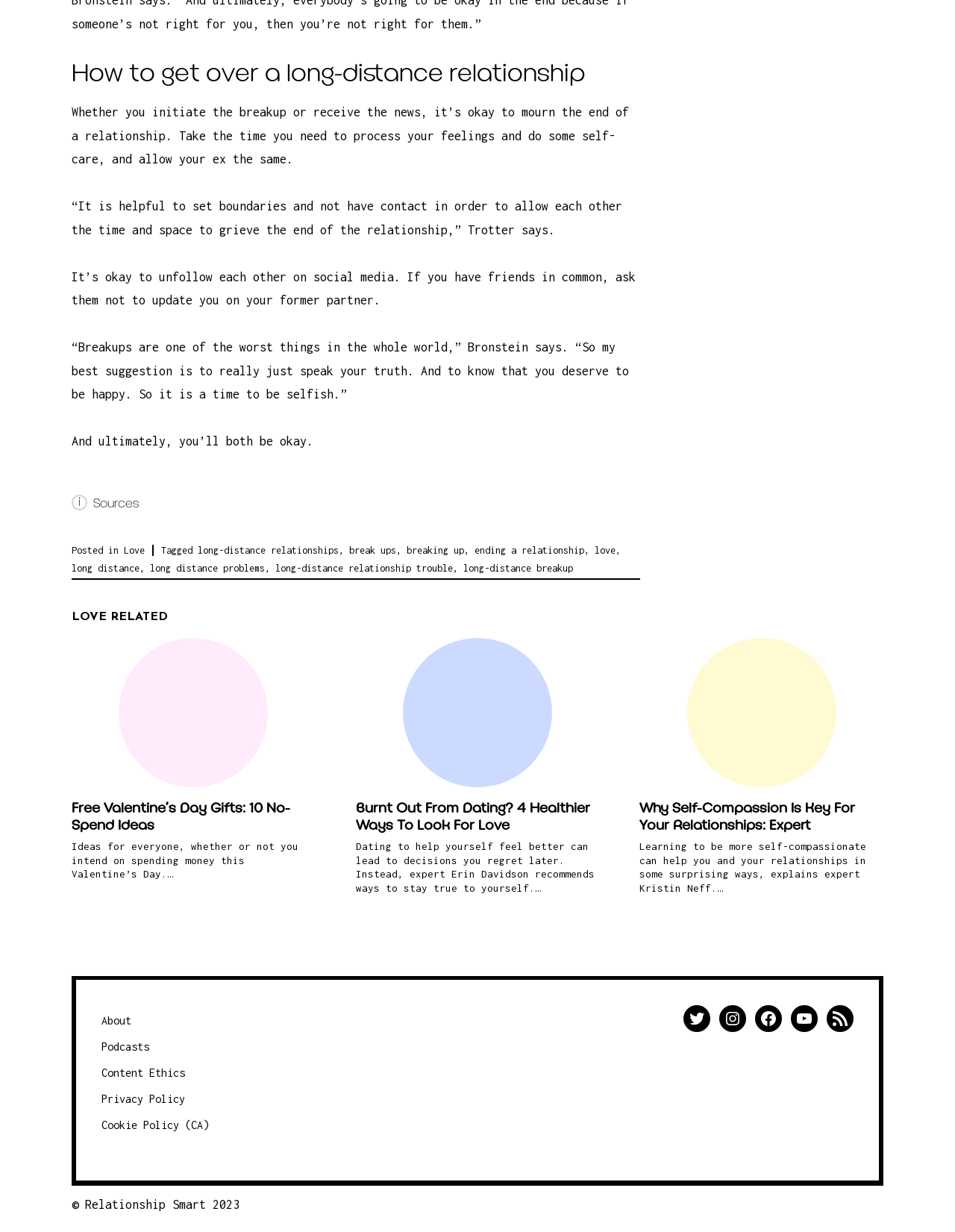What is the name of the website?
Refer to the image and answer the question using a single word or phrase.

Relationship Smart